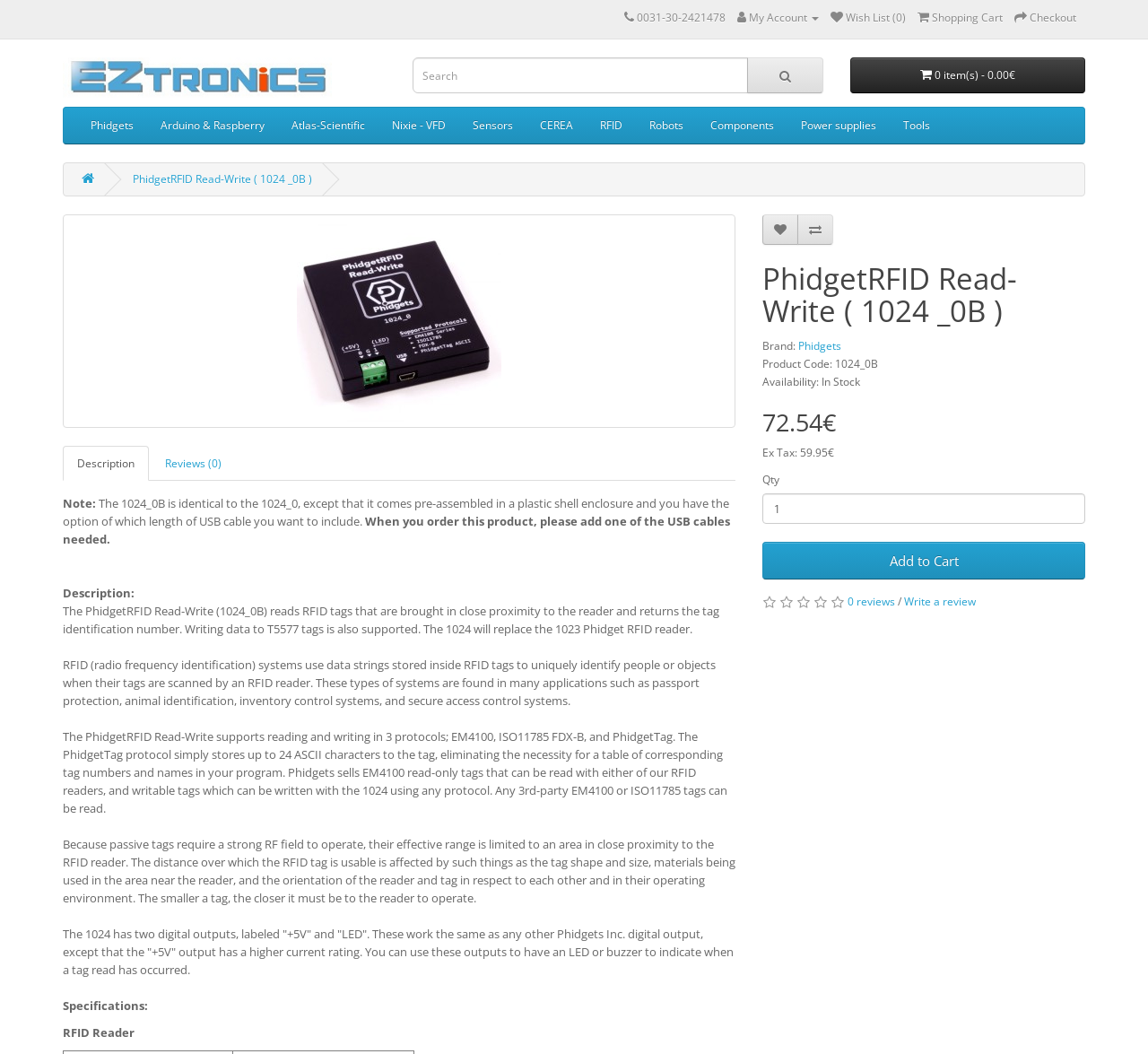Locate and extract the headline of this webpage.

PhidgetRFID Read-Write ( 1024 _0B )